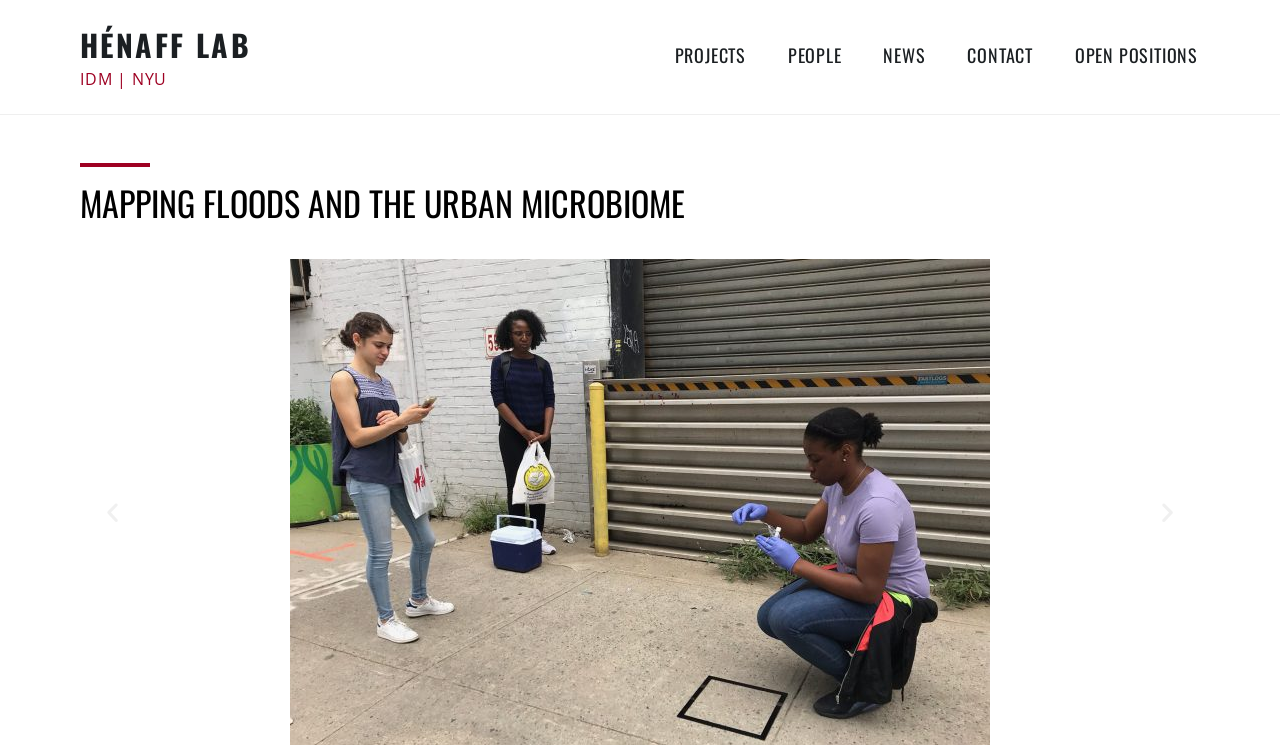How many menu items are in the top menu?
Refer to the image and give a detailed answer to the query.

I counted the number of links in the top menu, which are 'PROJECTS', 'PEOPLE', 'NEWS', 'CONTACT', and 'OPEN POSITIONS'. There are 5 links in total.